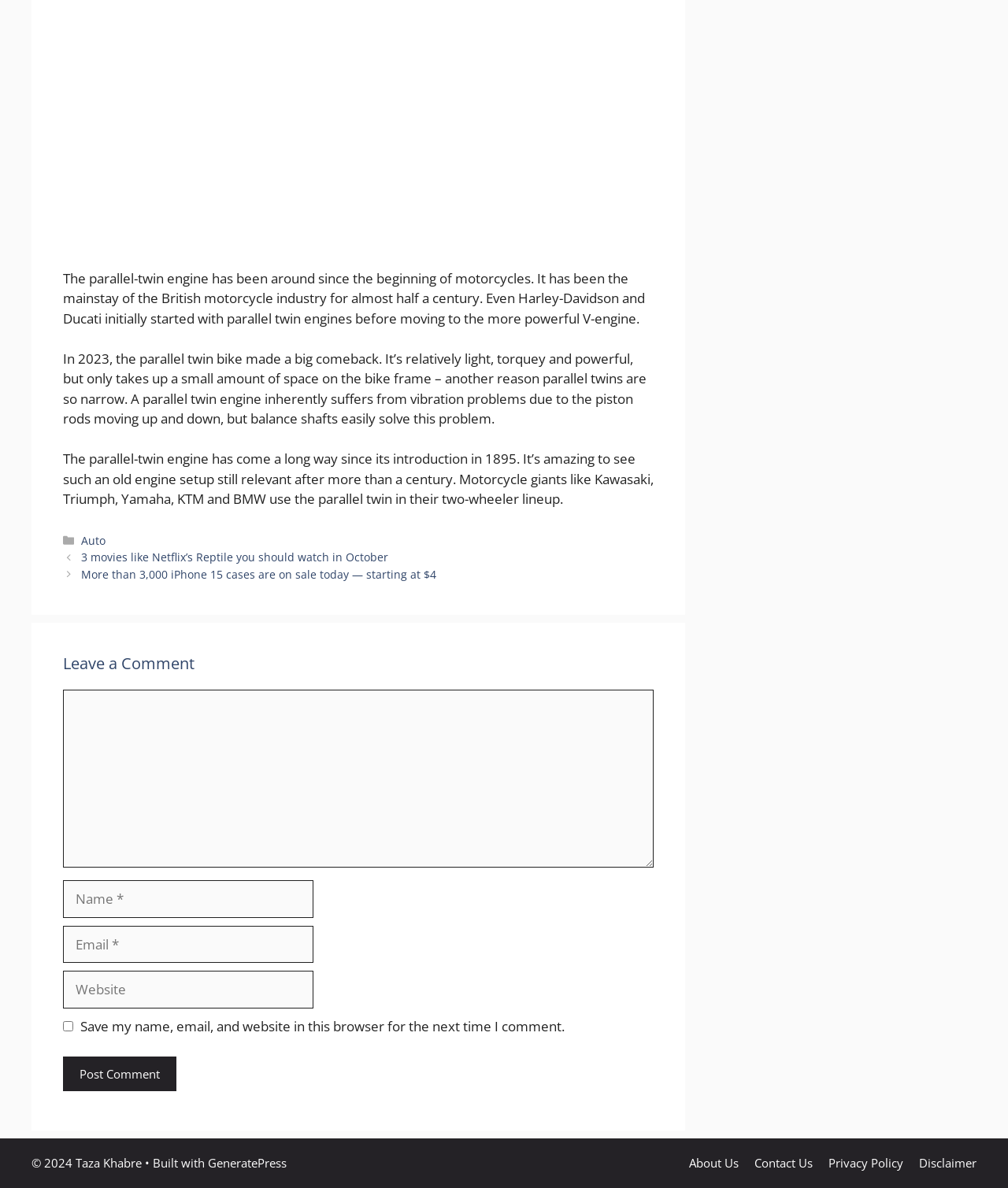What is the purpose of the 'Save my name, email, and website in this browser' checkbox?
Look at the screenshot and respond with one word or a short phrase.

To save user information for future comments